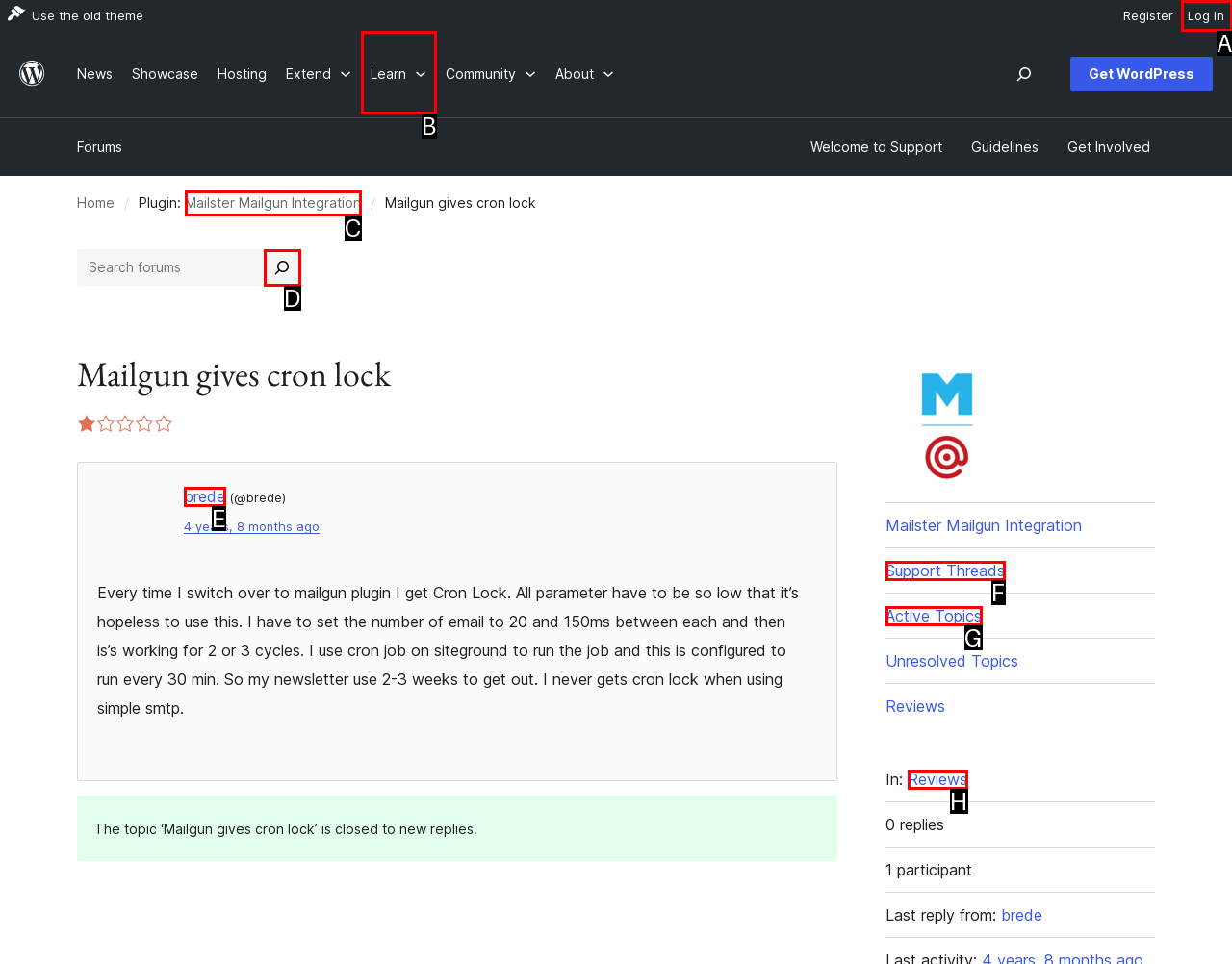Show which HTML element I need to click to perform this task: Go to the plugin page of Mailster Mailgun Integration Answer with the letter of the correct choice.

C